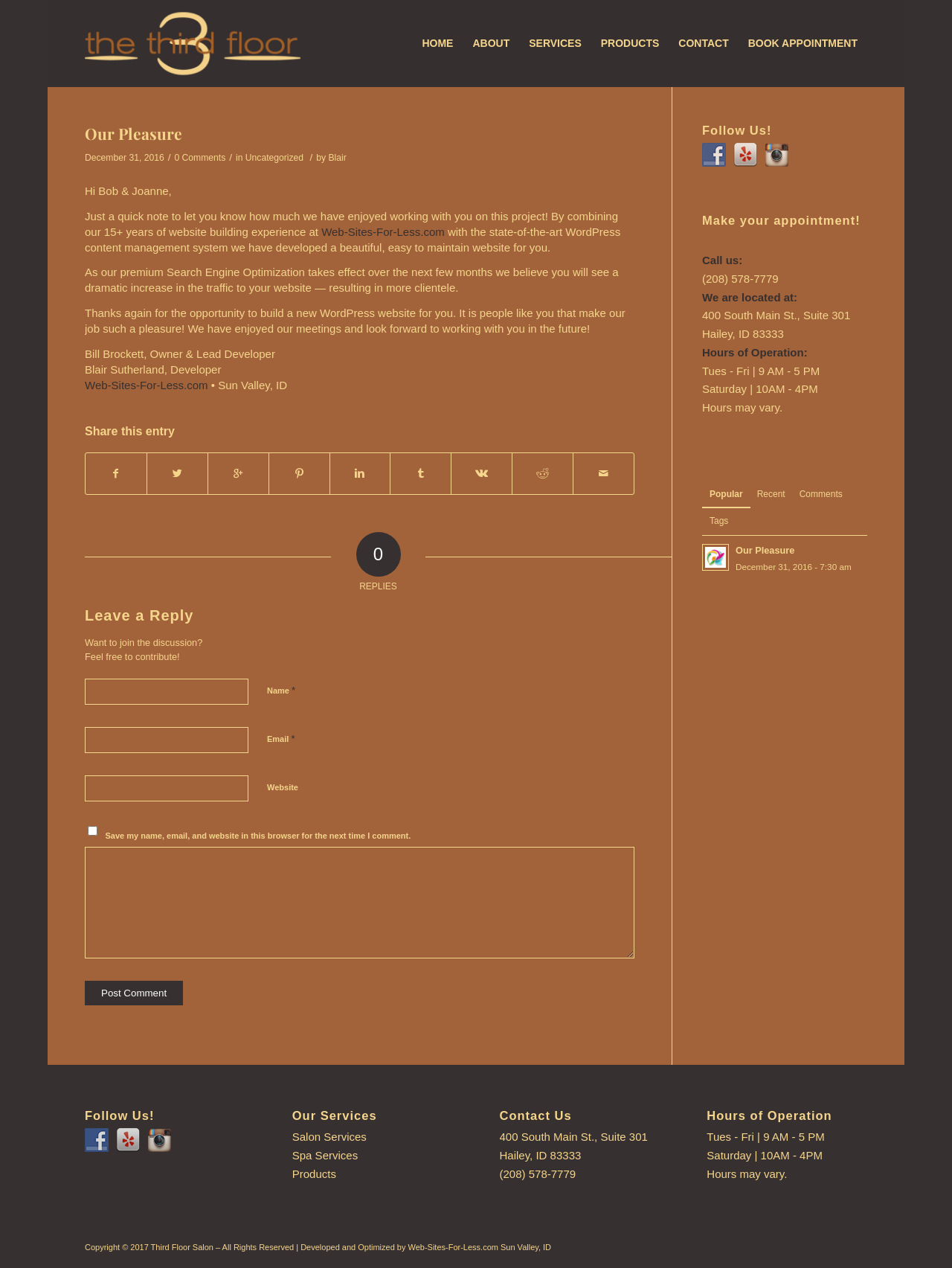Bounding box coordinates must be specified in the format (top-left x, top-left y, bottom-right x, bottom-right y). All values should be floating point numbers between 0 and 1. What are the bounding box coordinates of the UI element described as: name="comment"

[0.089, 0.668, 0.666, 0.756]